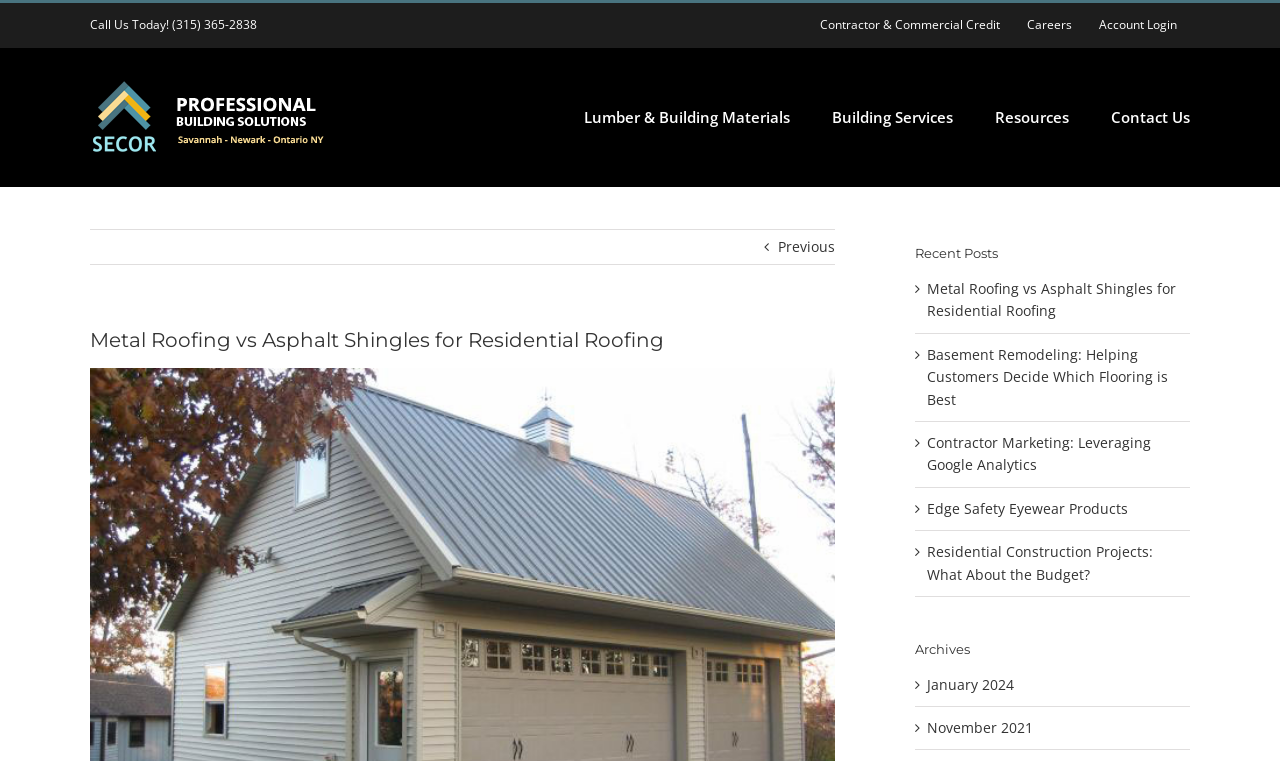What is the phone number to call?
Using the details shown in the screenshot, provide a comprehensive answer to the question.

I found the phone number by looking at the StaticText element with the text 'Call Us Today! (315) 365-2838' at the top of the webpage.